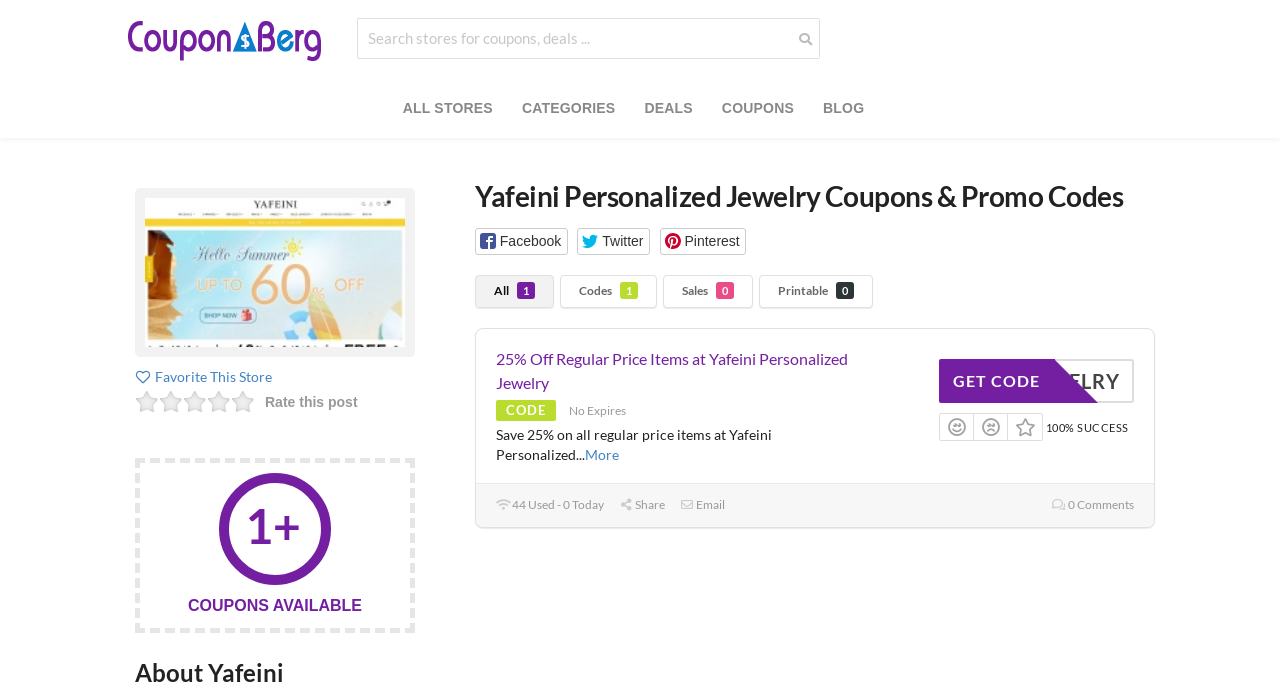Identify the bounding box coordinates of the element to click to follow this instruction: 'Get 25% Off Regular Price Items at Yafeini Personalized Jewelry'. Ensure the coordinates are four float values between 0 and 1, provided as [left, top, right, bottom].

[0.388, 0.511, 0.662, 0.574]